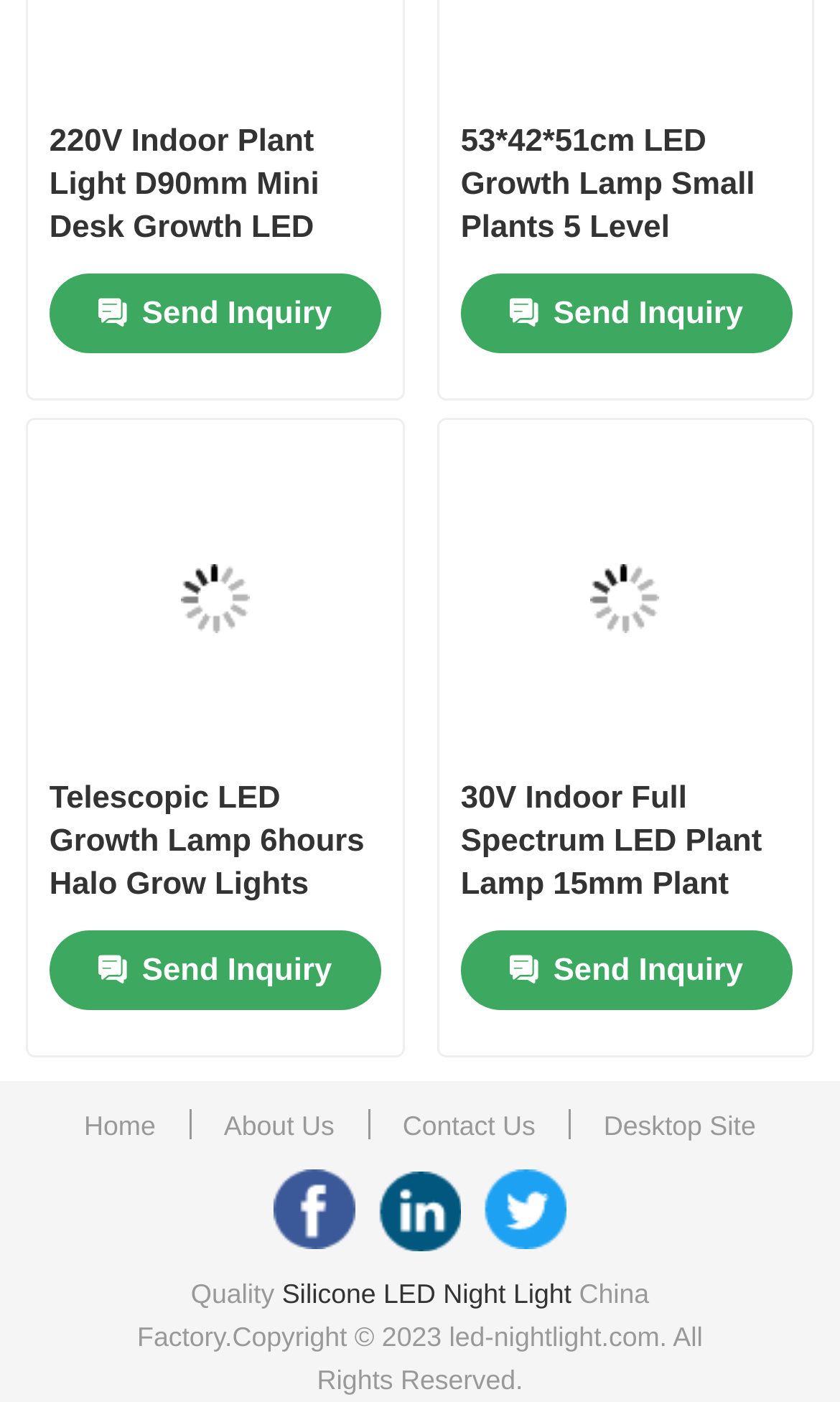Given the element description "Contact Us" in the screenshot, predict the bounding box coordinates of that UI element.

[0.479, 0.788, 0.637, 0.818]